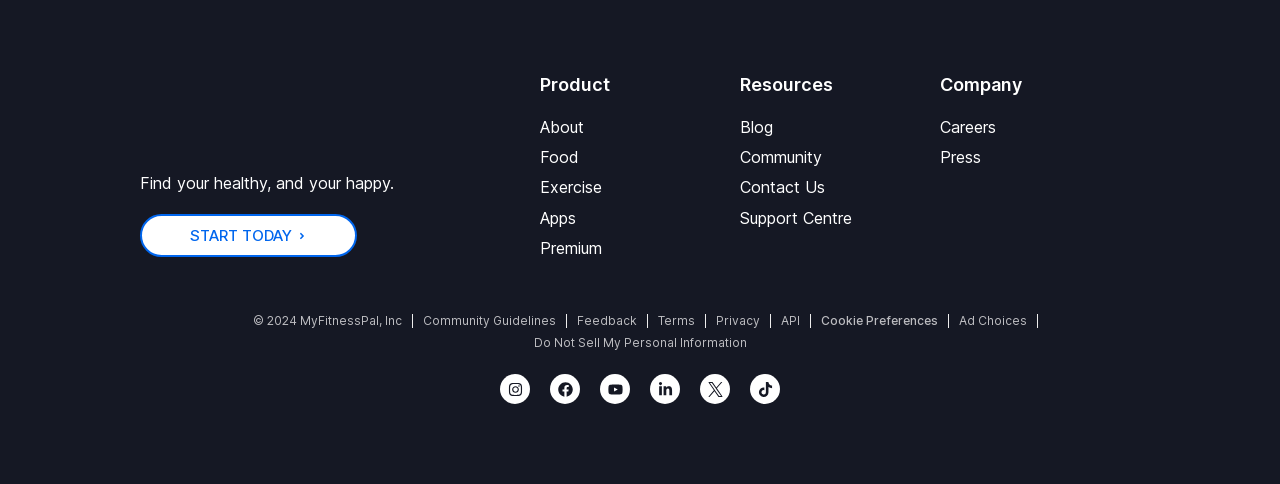What is the second heading present on the page?
Kindly give a detailed and elaborate answer to the question.

The second heading present on the page is 'Resources', which is located below the 'Product' heading and has links to 'Blog', 'Community', 'Contact Us', and 'Support Centre'.